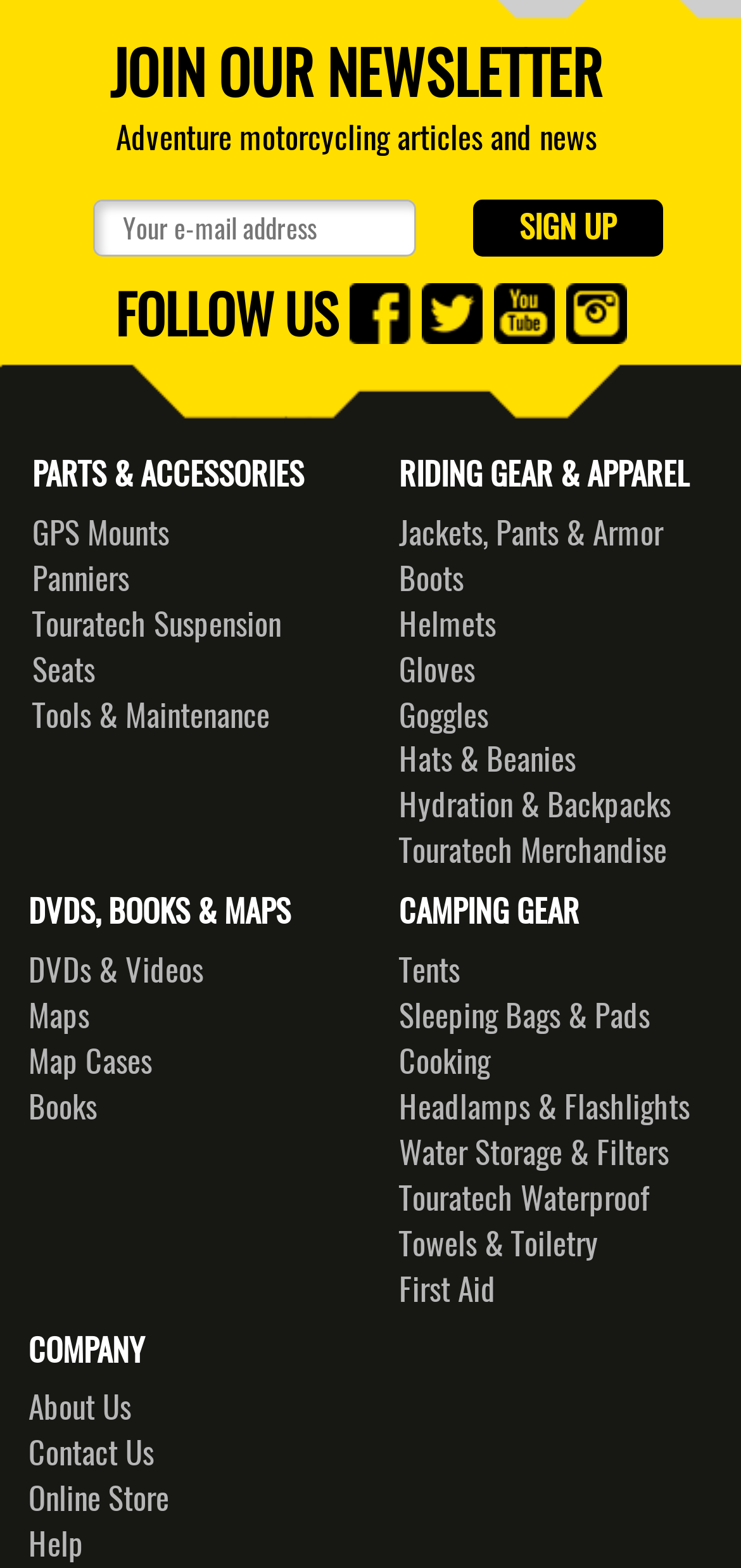Based on the element description "Towels & Toiletry", predict the bounding box coordinates of the UI element.

[0.538, 0.779, 0.808, 0.806]